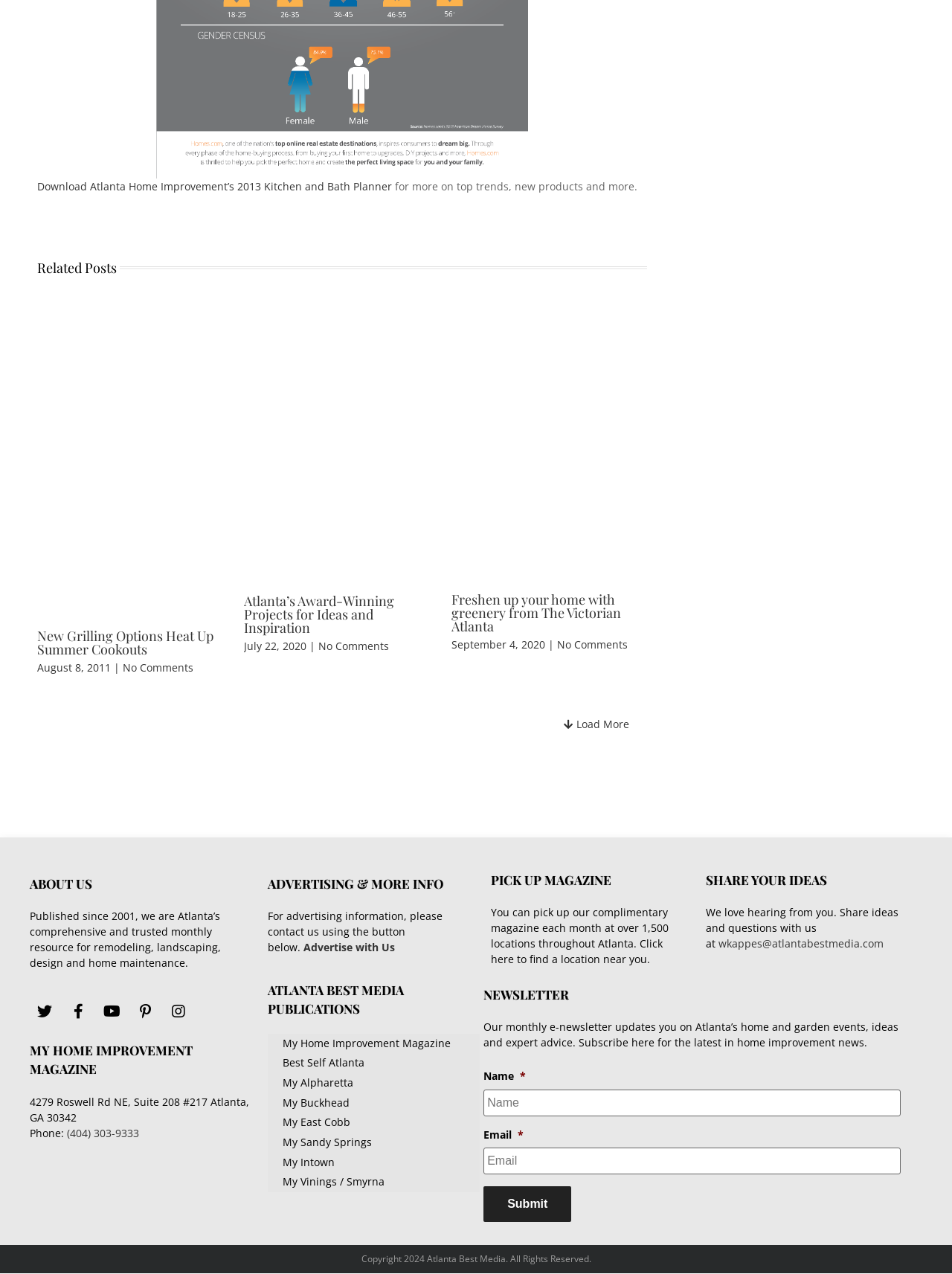Find and provide the bounding box coordinates for the UI element described here: "(404) 303-9333". The coordinates should be given as four float numbers between 0 and 1: [left, top, right, bottom].

[0.07, 0.884, 0.146, 0.895]